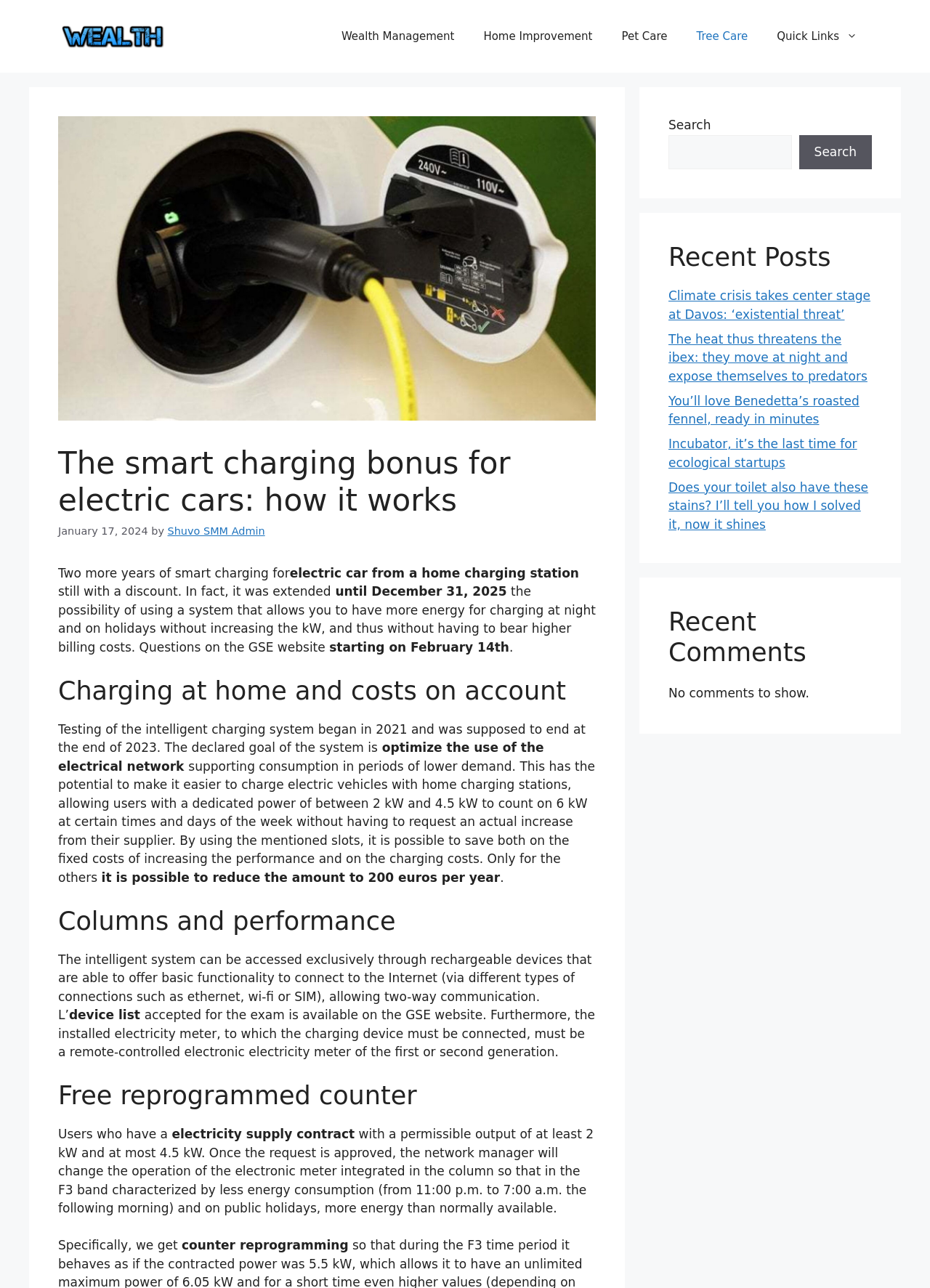Locate the bounding box coordinates of the clickable part needed for the task: "Click on the 'Home Improvement' link".

[0.504, 0.011, 0.653, 0.045]